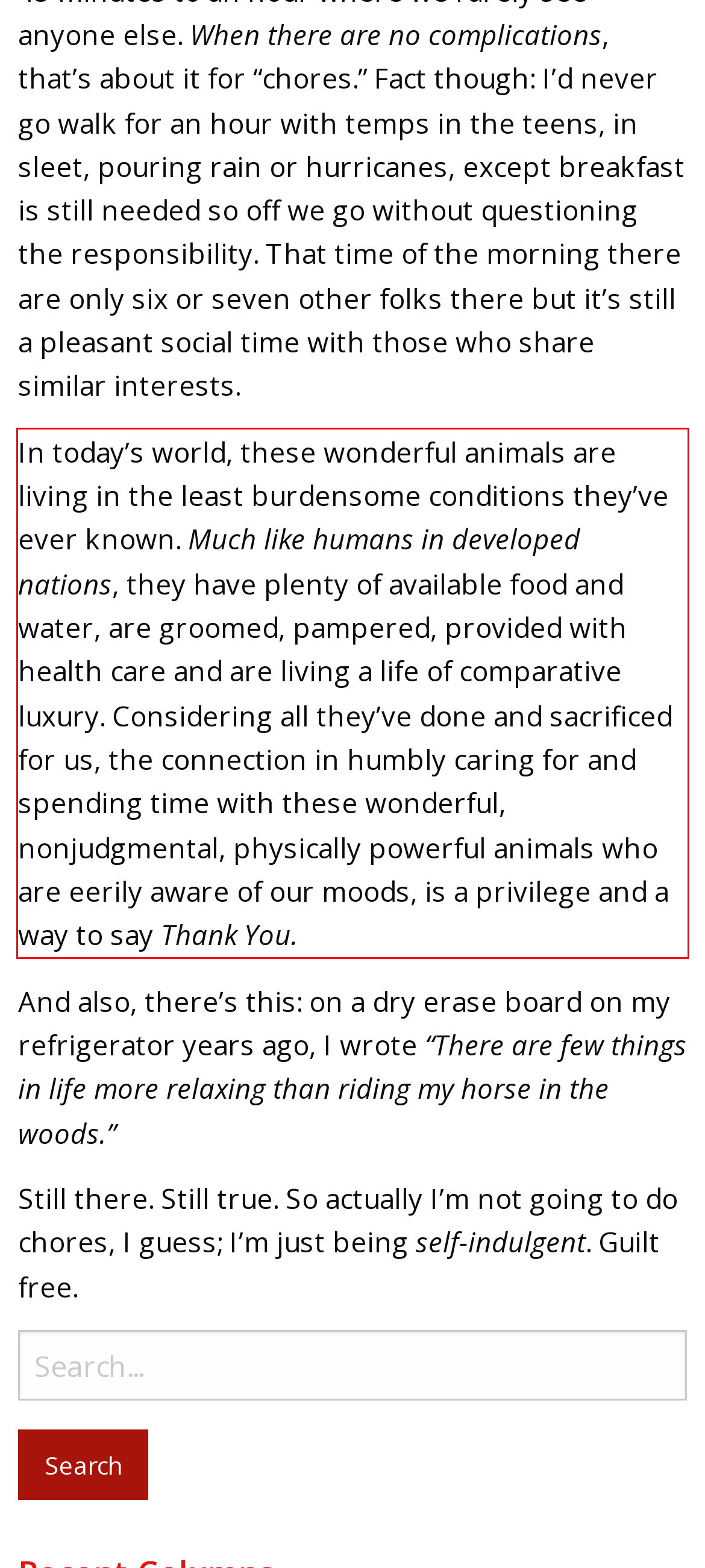Analyze the screenshot of a webpage where a red rectangle is bounding a UI element. Extract and generate the text content within this red bounding box.

In today’s world, these wonderful animals are living in the least burdensome conditions they’ve ever known. Much like humans in developed nations, they have plenty of available food and water, are groomed, pampered, provided with health care and are living a life of comparative luxury. Considering all they’ve done and sacrificed for us, the connection in humbly caring for and spending time with these wonderful, nonjudgmental, physically powerful animals who are eerily aware of our moods, is a privilege and a way to say Thank You.